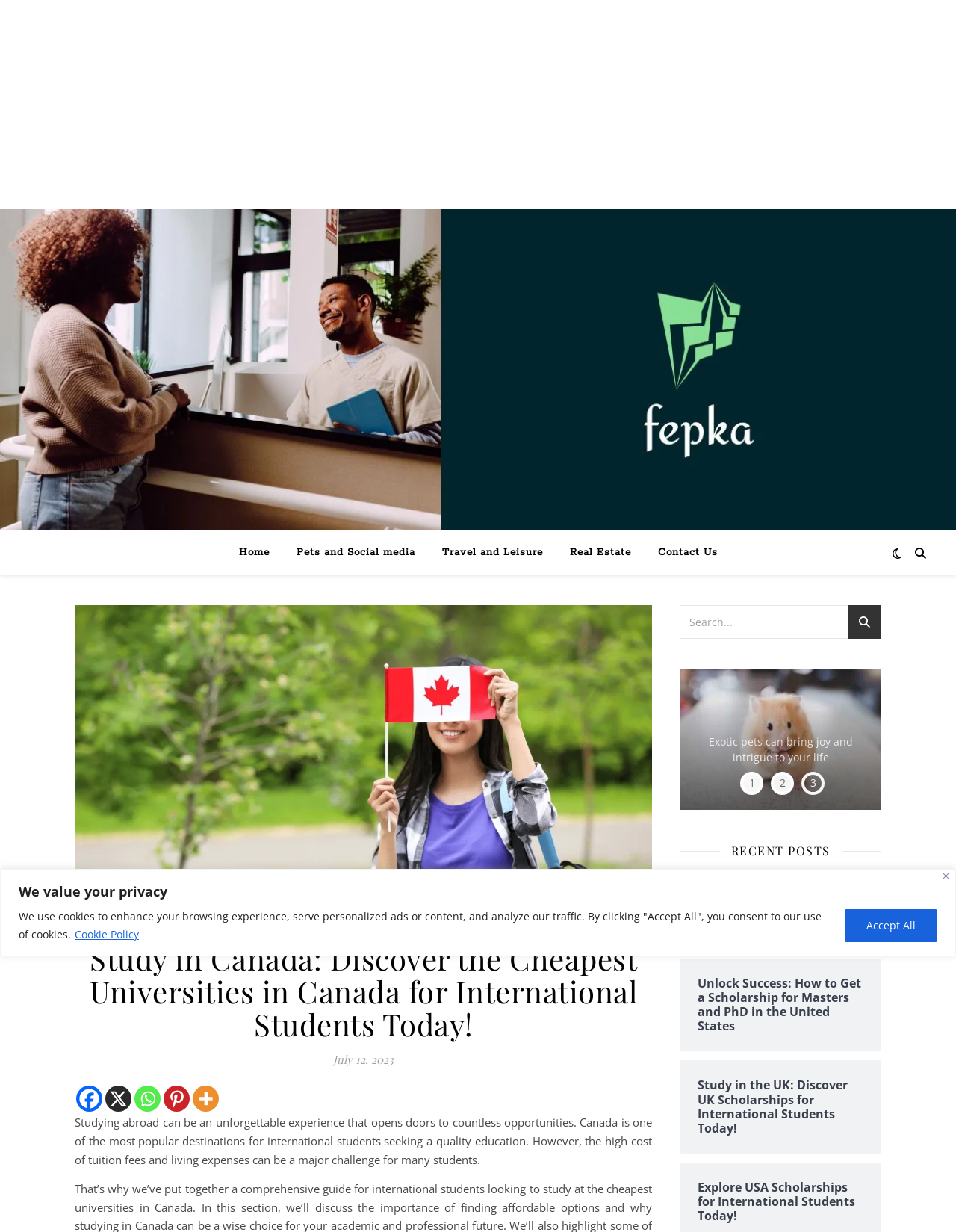Using the element description: "aria-label="Advertisement" name="aswift_1" title="Advertisement"", determine the bounding box coordinates for the specified UI element. The coordinates should be four float numbers between 0 and 1, [left, top, right, bottom].

[0.0, 0.0, 0.938, 0.17]